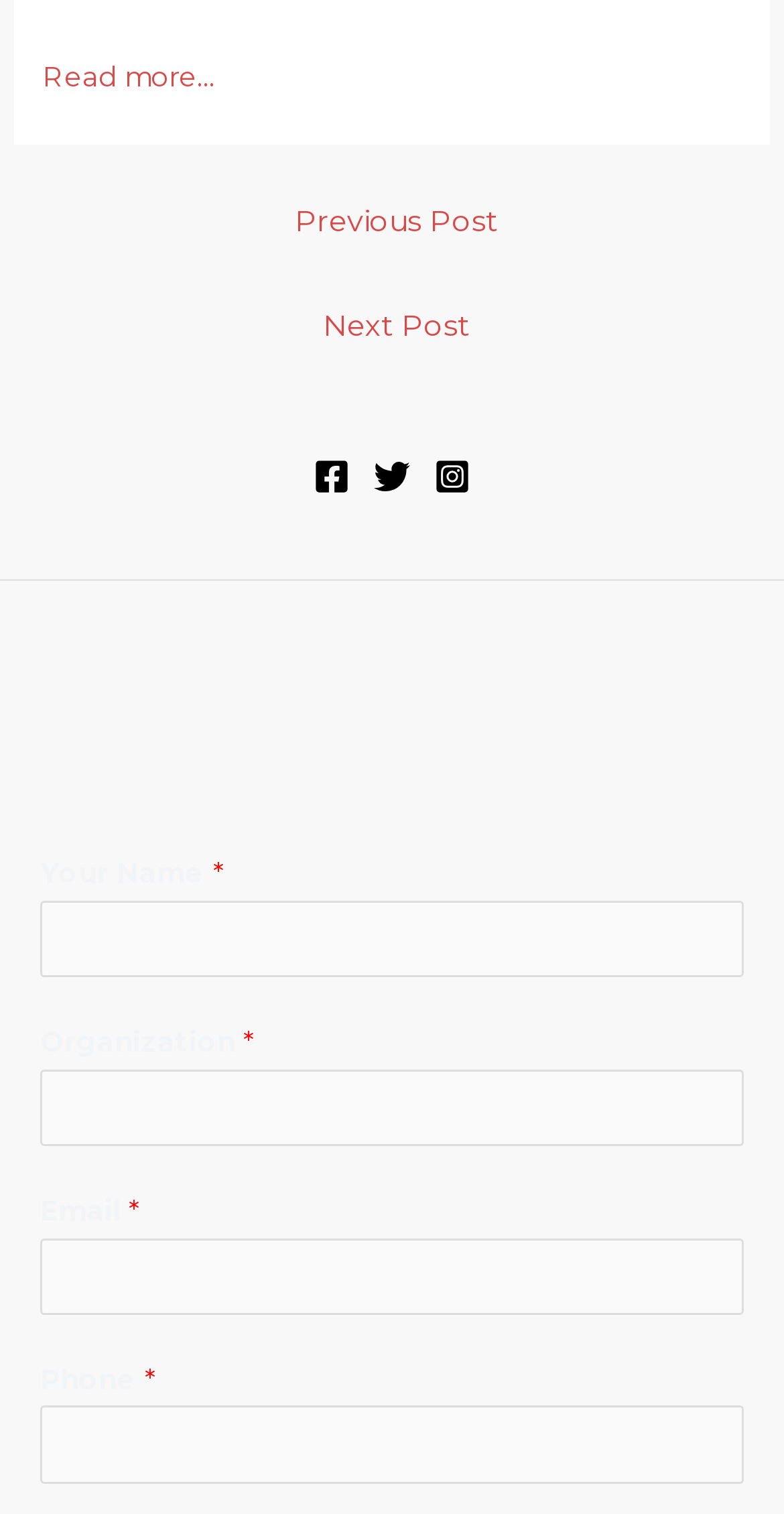Locate the bounding box coordinates of the area that needs to be clicked to fulfill the following instruction: "Click on 'Previous Post'". The coordinates should be in the format of four float numbers between 0 and 1, namely [left, top, right, bottom].

[0.024, 0.126, 0.986, 0.171]